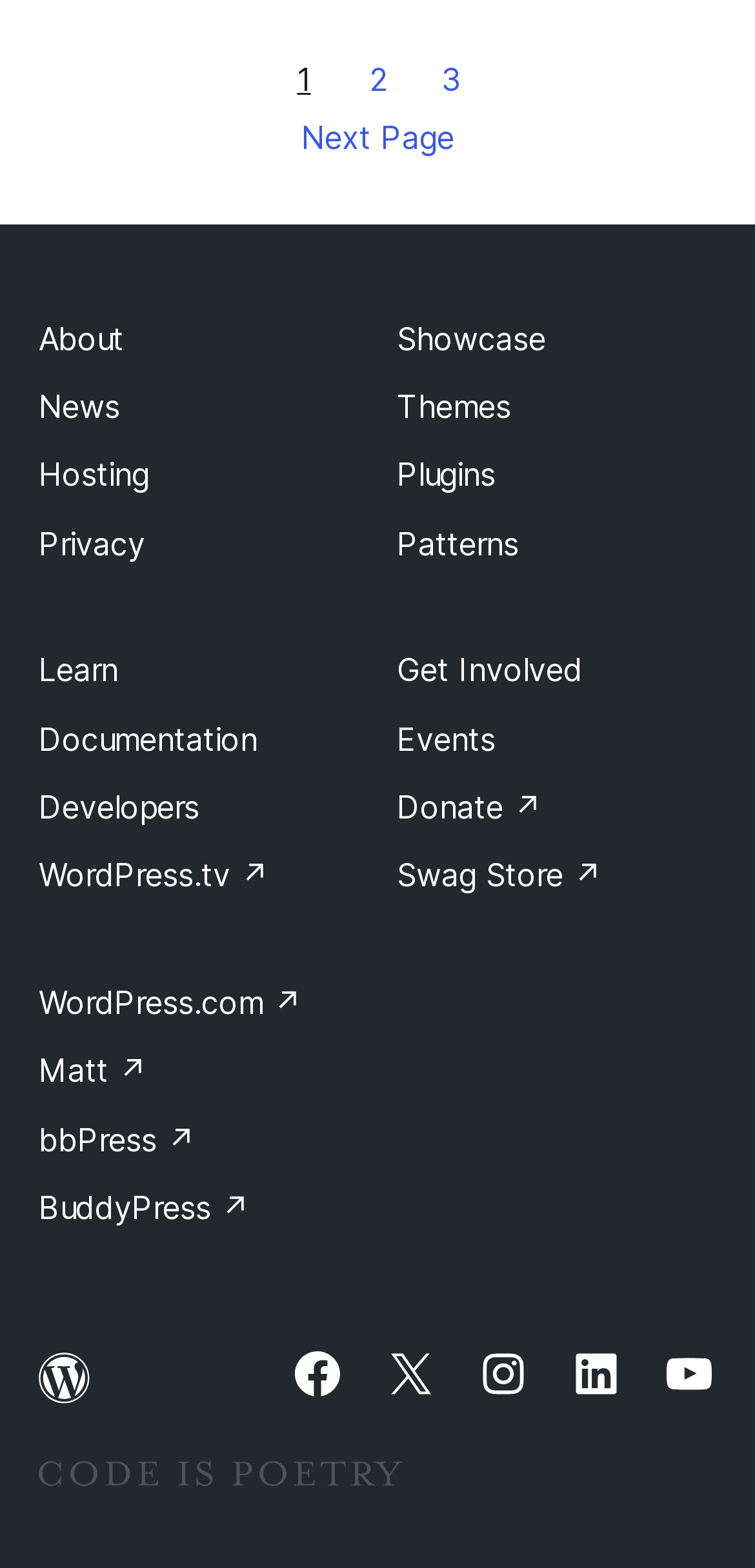Please study the image and answer the question comprehensively:
How many social media links are there?

I counted the number of social media links, which are 'Visit our Facebook page', 'Visit our X (formerly Twitter) account', 'Visit our Instagram account', 'Visit our LinkedIn account', and 'Visit our YouTube channel', and found 5 links.